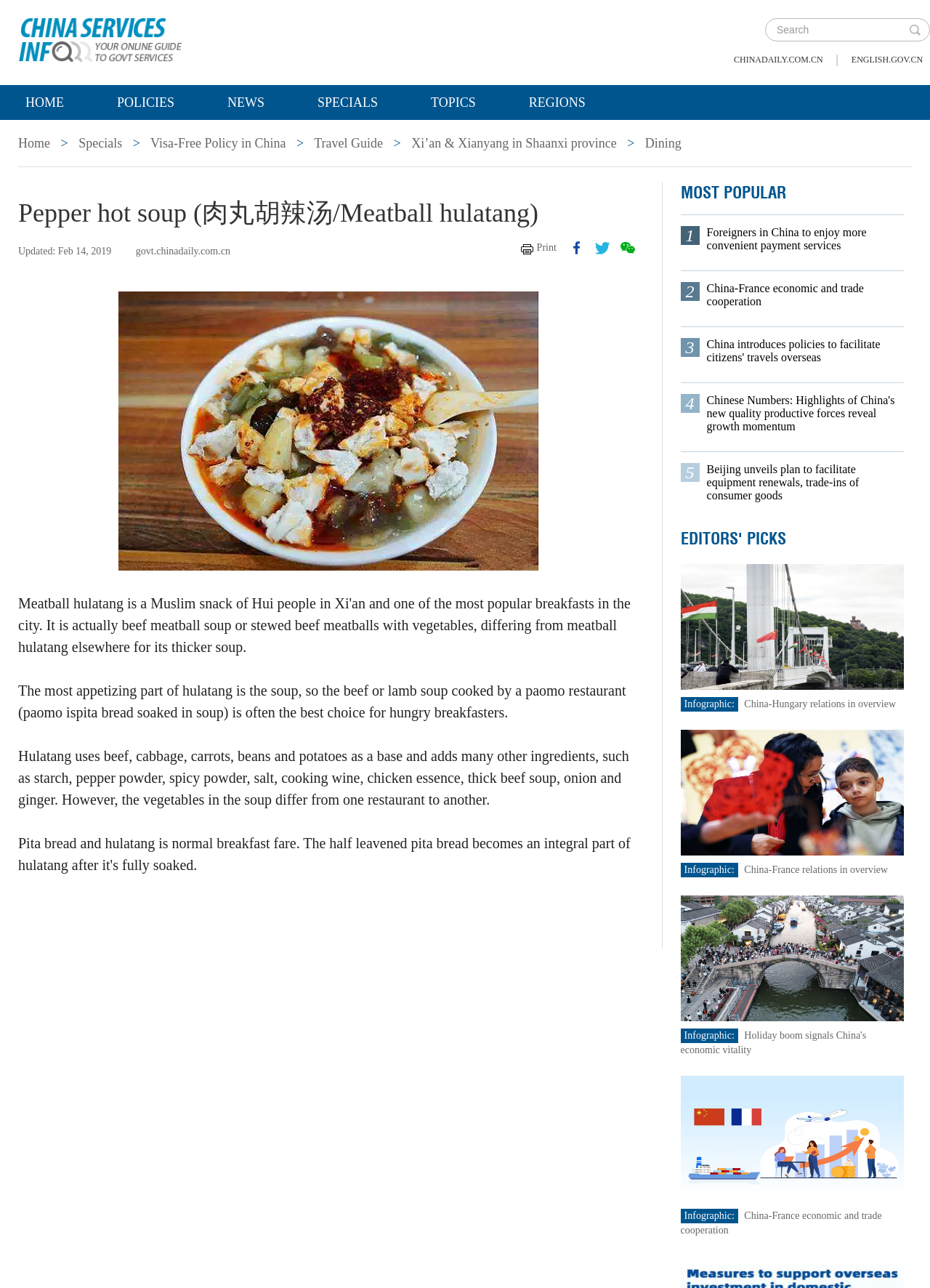Identify the title of the webpage and provide its text content.

Pepper hot soup (肉丸胡辣汤/Meatball hulatang)